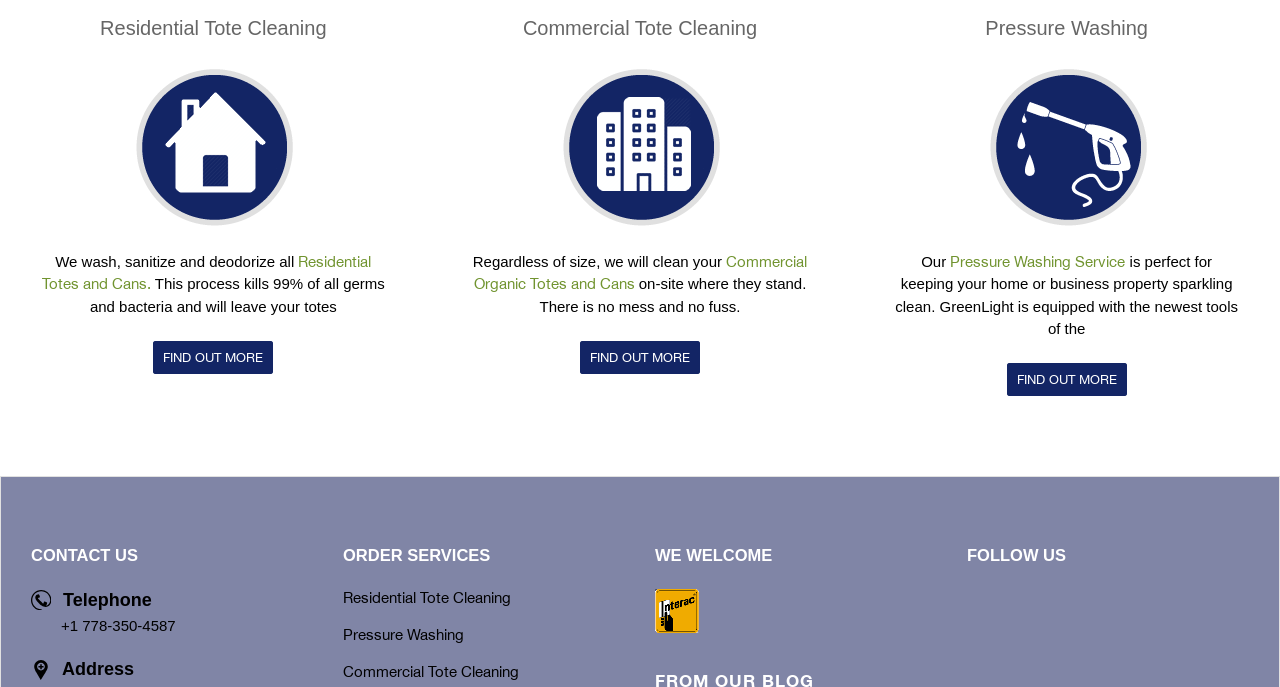Using the information in the image, give a comprehensive answer to the question: 
How can I contact the company?

I can see that there is a 'CONTACT US' section on the webpage which provides a phone number and an address. This suggests that I can contact the company by phone or by visiting their address.